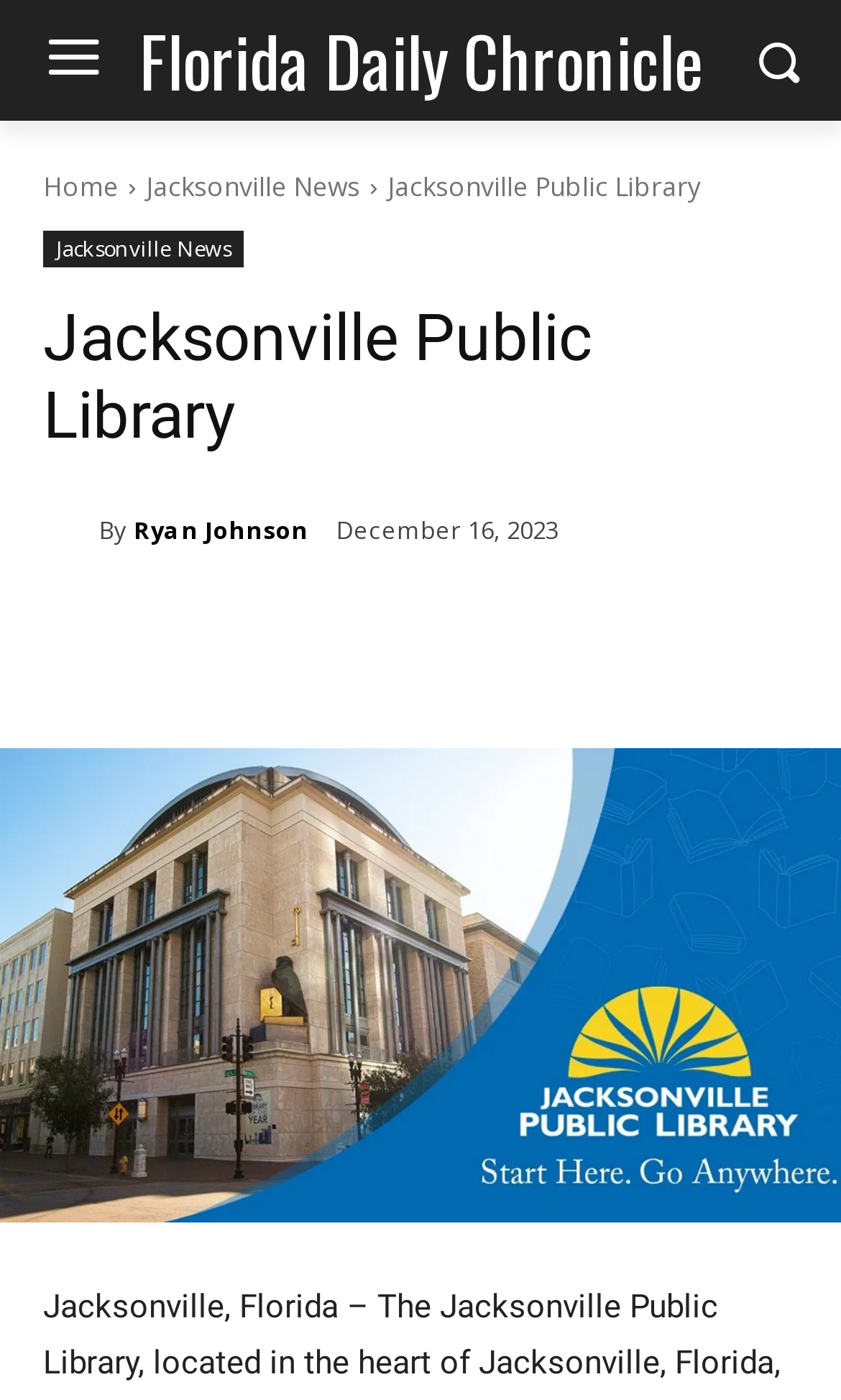Identify the bounding box coordinates of the section to be clicked to complete the task described by the following instruction: "view Ryan Johnson's profile". The coordinates should be four float numbers between 0 and 1, formatted as [left, top, right, bottom].

[0.051, 0.363, 0.118, 0.394]